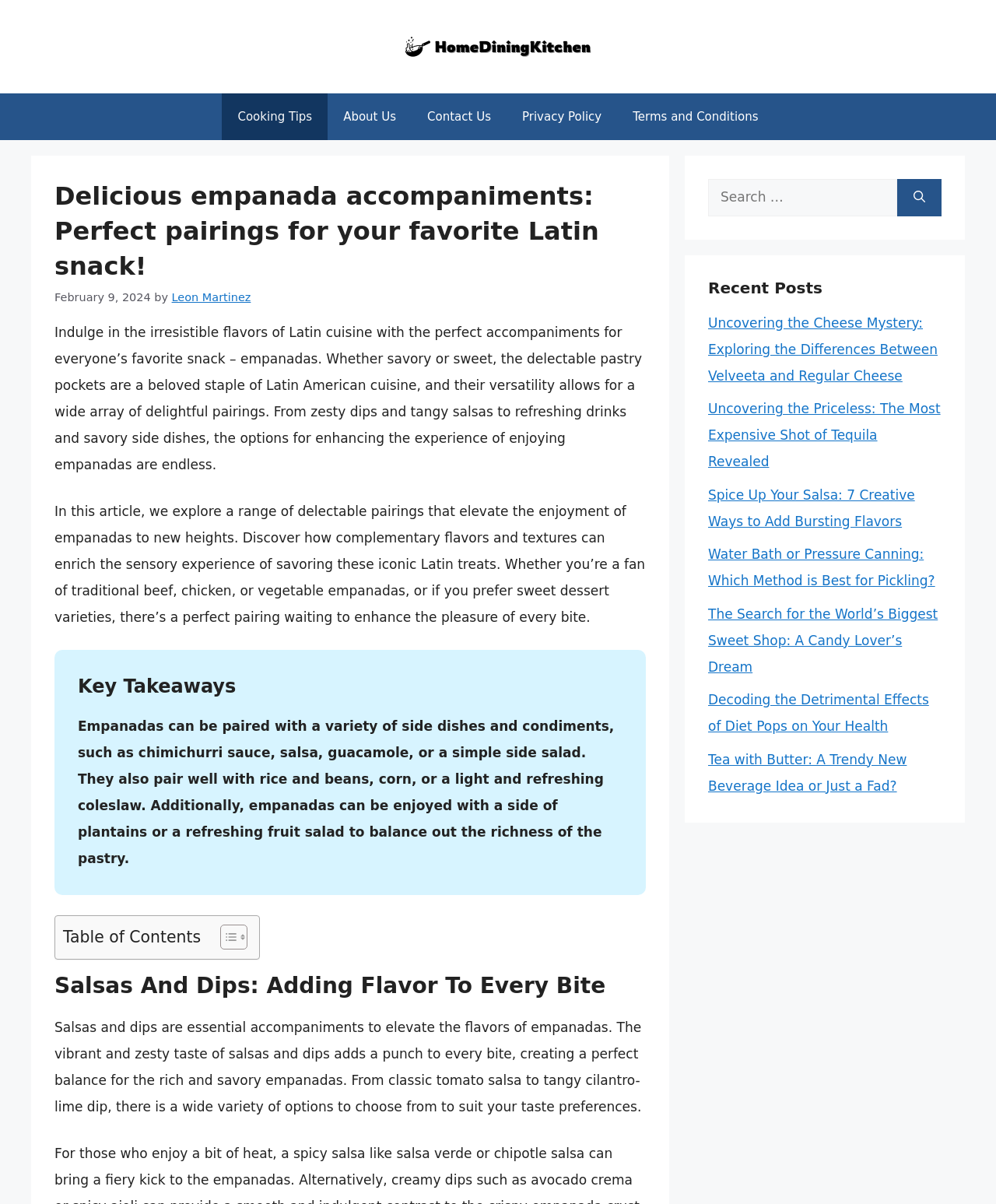From the element description parent_node: Search for: aria-label="Search", predict the bounding box coordinates of the UI element. The coordinates must be specified in the format (top-left x, top-left y, bottom-right x, bottom-right y) and should be within the 0 to 1 range.

[0.901, 0.149, 0.945, 0.179]